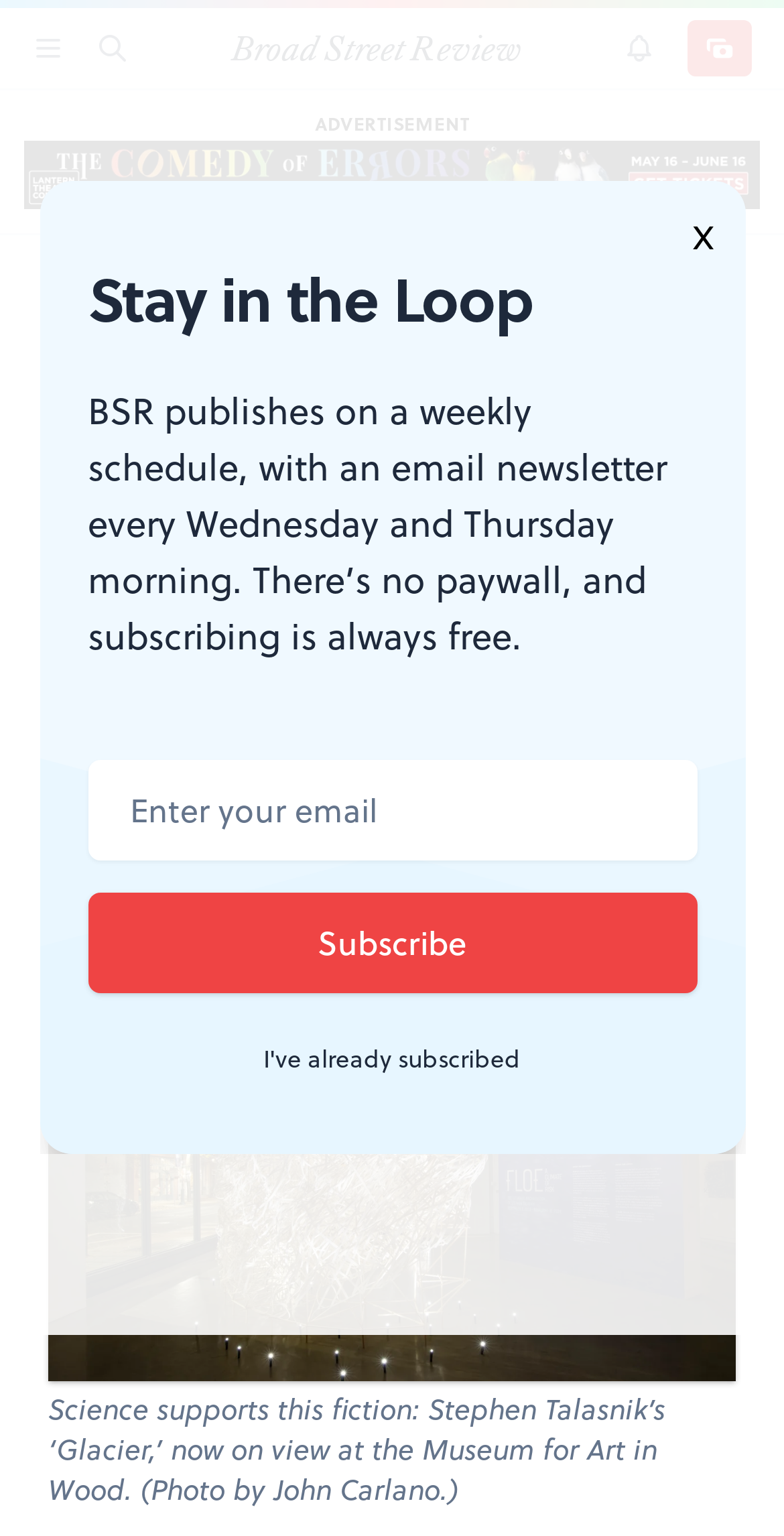Utilize the information from the image to answer the question in detail:
What is the date of the article?

I found a time element with the text 'Dec 18, 2023' which appears to be the date of the article, with a bounding box coordinate of [0.619, 0.441, 0.876, 0.48].